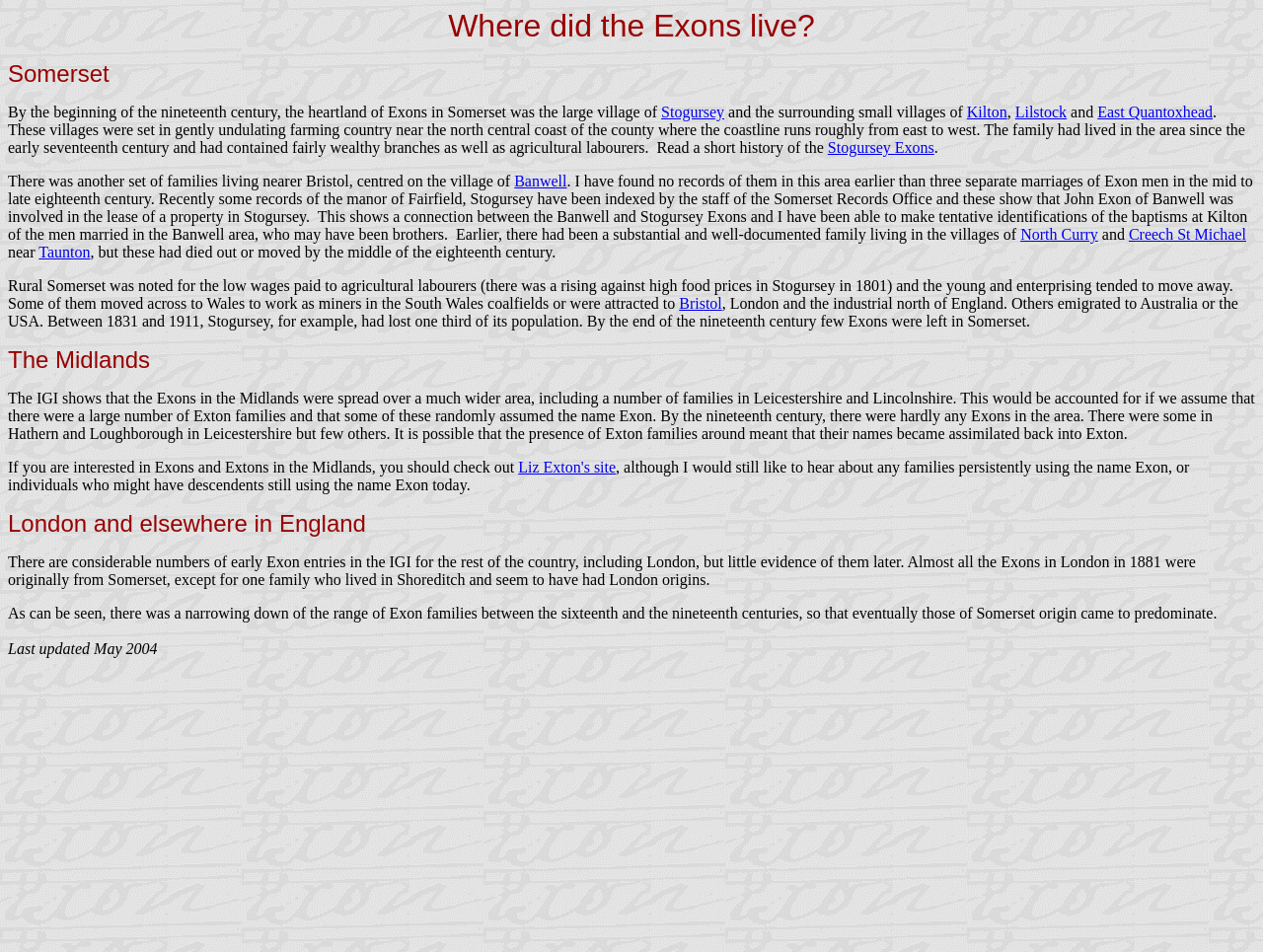Give a one-word or short-phrase answer to the following question: 
What was the occupation of the Exons in Somerset?

Agricultural labourers